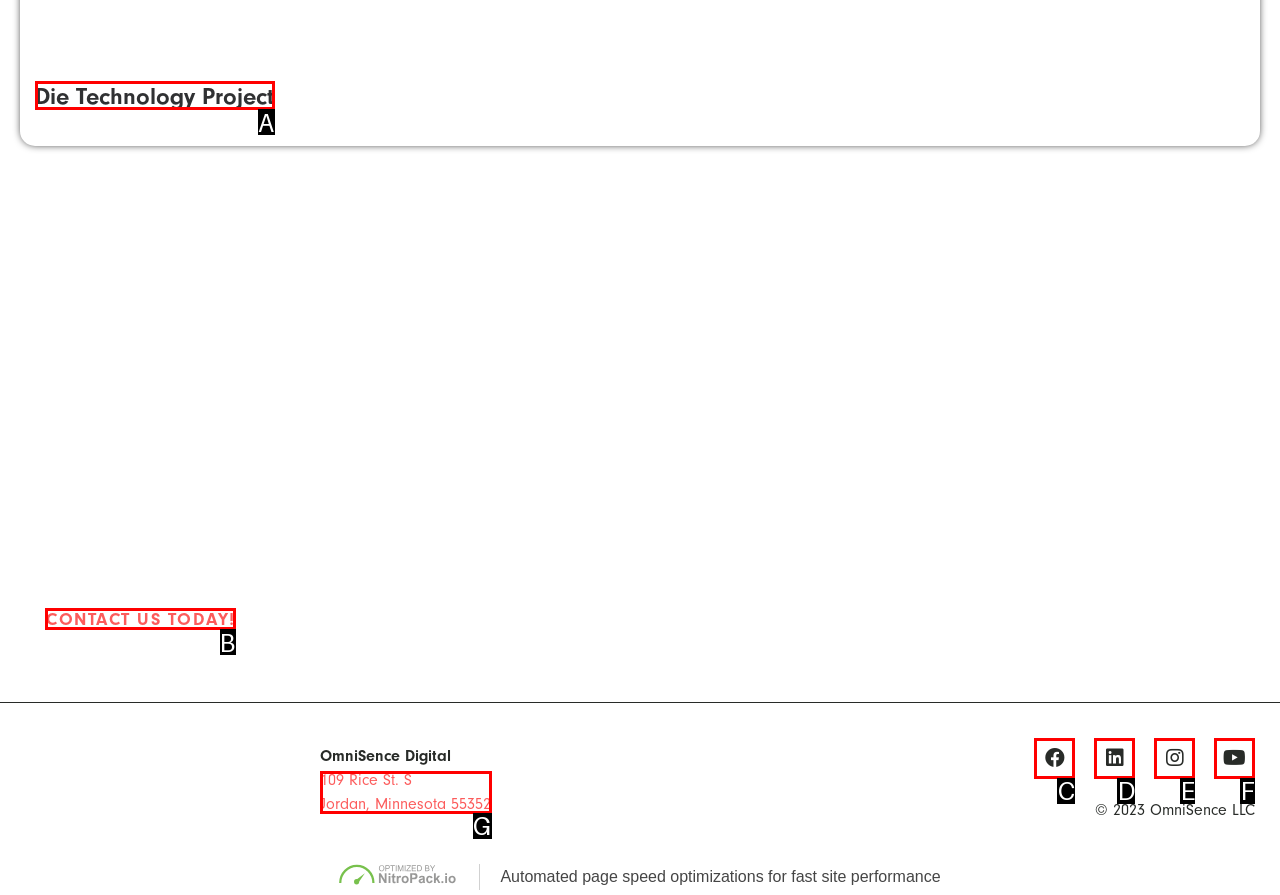Identify the letter of the option that best matches the following description: Instagram. Respond with the letter directly.

E